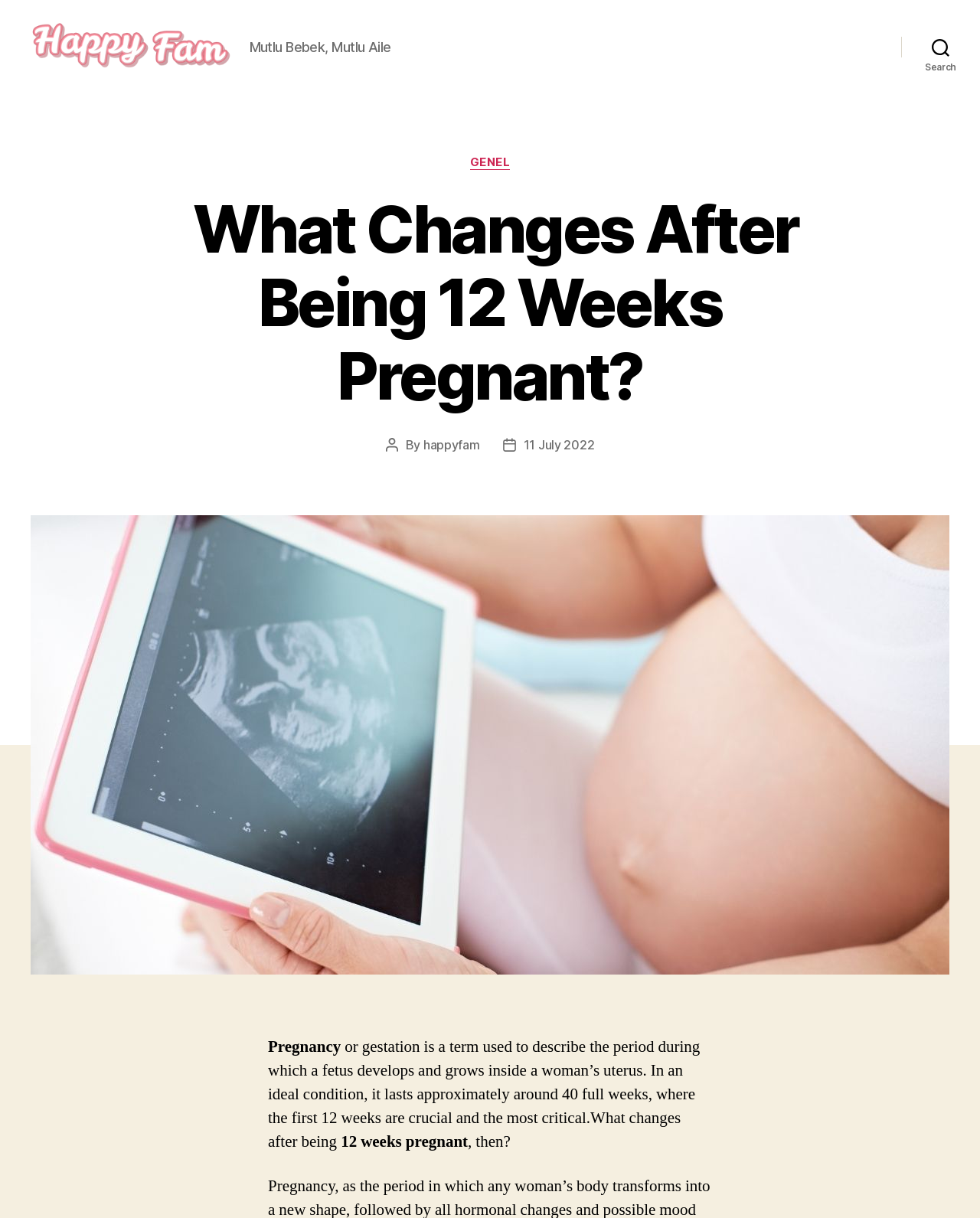What is the duration of an ideal pregnancy?
Answer with a single word or phrase by referring to the visual content.

40 full weeks